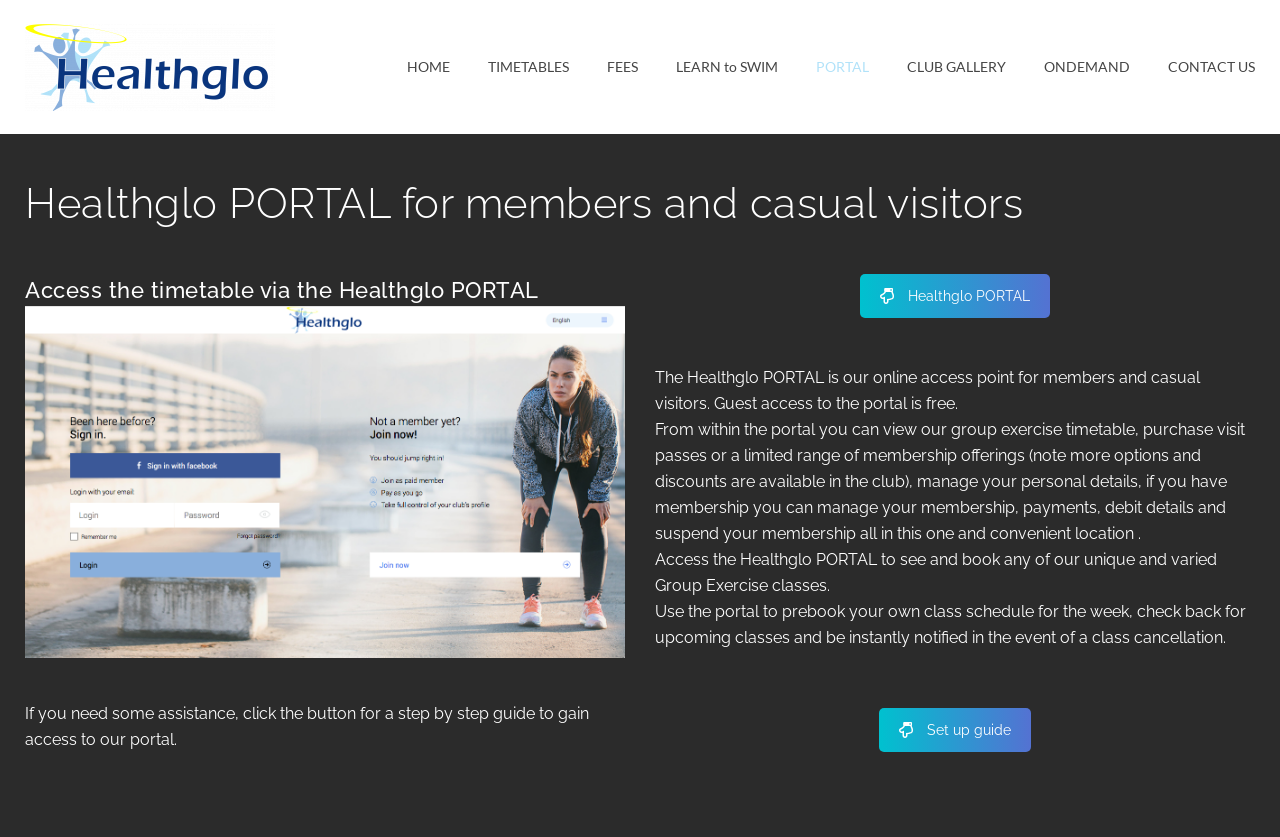Identify the headline of the webpage and generate its text content.

Healthglo PORTAL for members and casual visitors